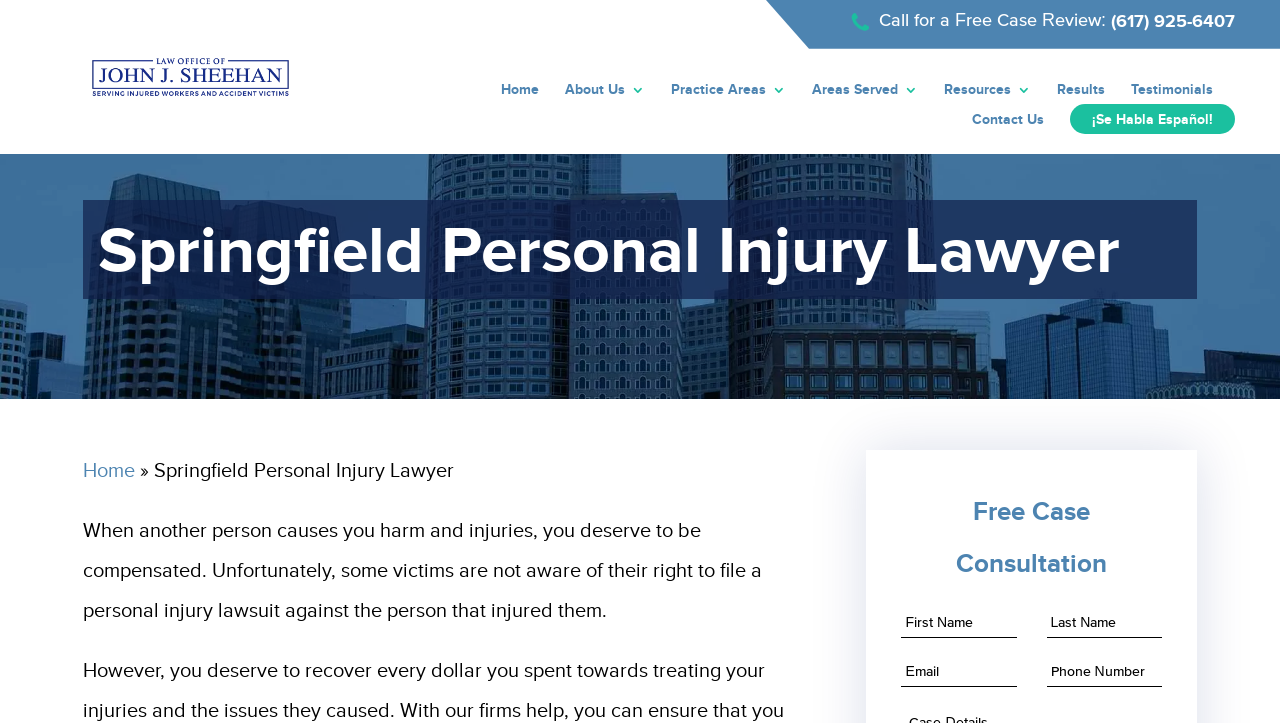Determine the bounding box coordinates for the area that should be clicked to carry out the following instruction: "Sign up for an account".

None